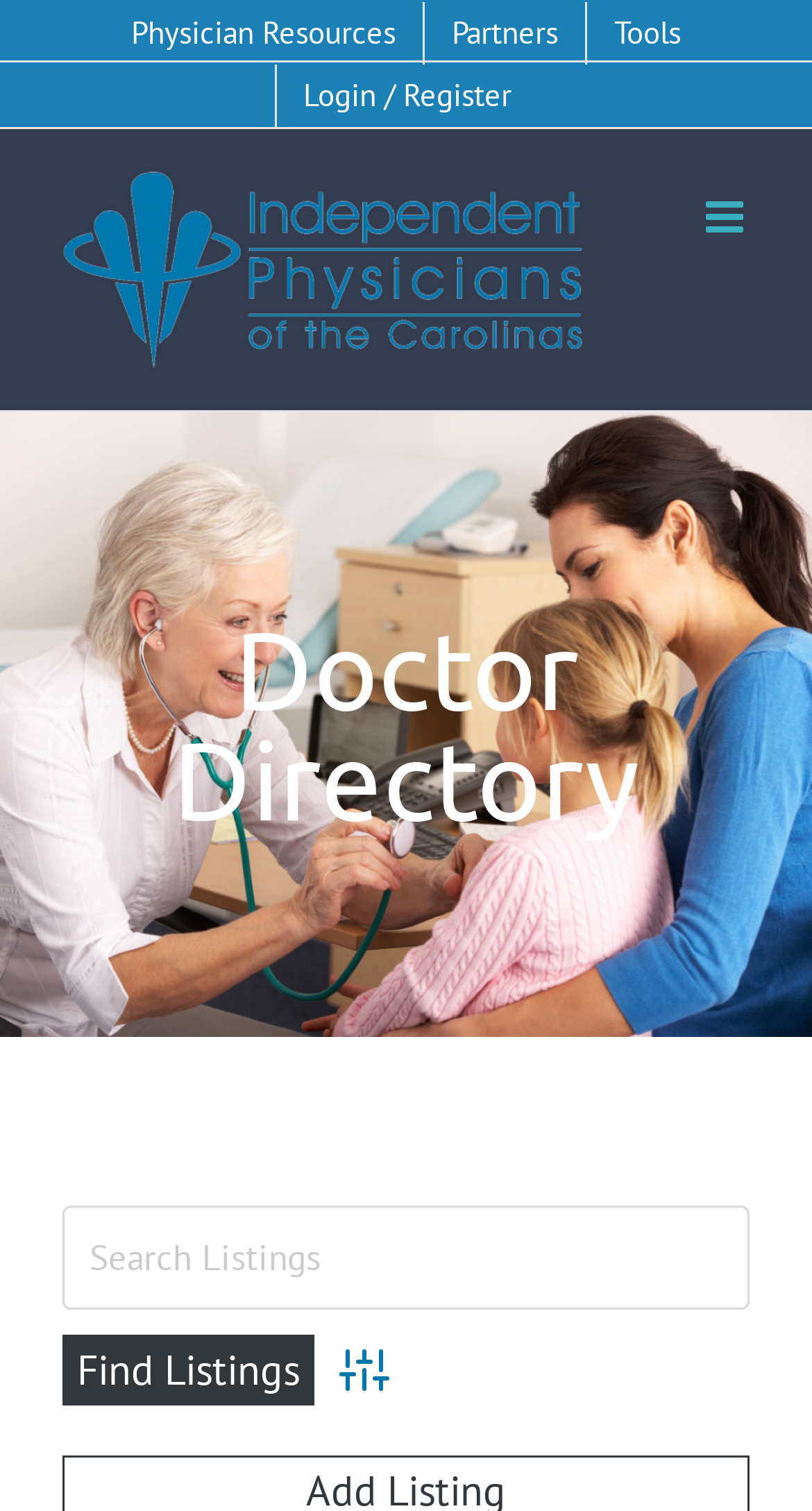Bounding box coordinates are specified in the format (top-left x, top-left y, bottom-right x, bottom-right y). All values are floating point numbers bounded between 0 and 1. Please provide the bounding box coordinate of the region this sentence describes: Twitter

None